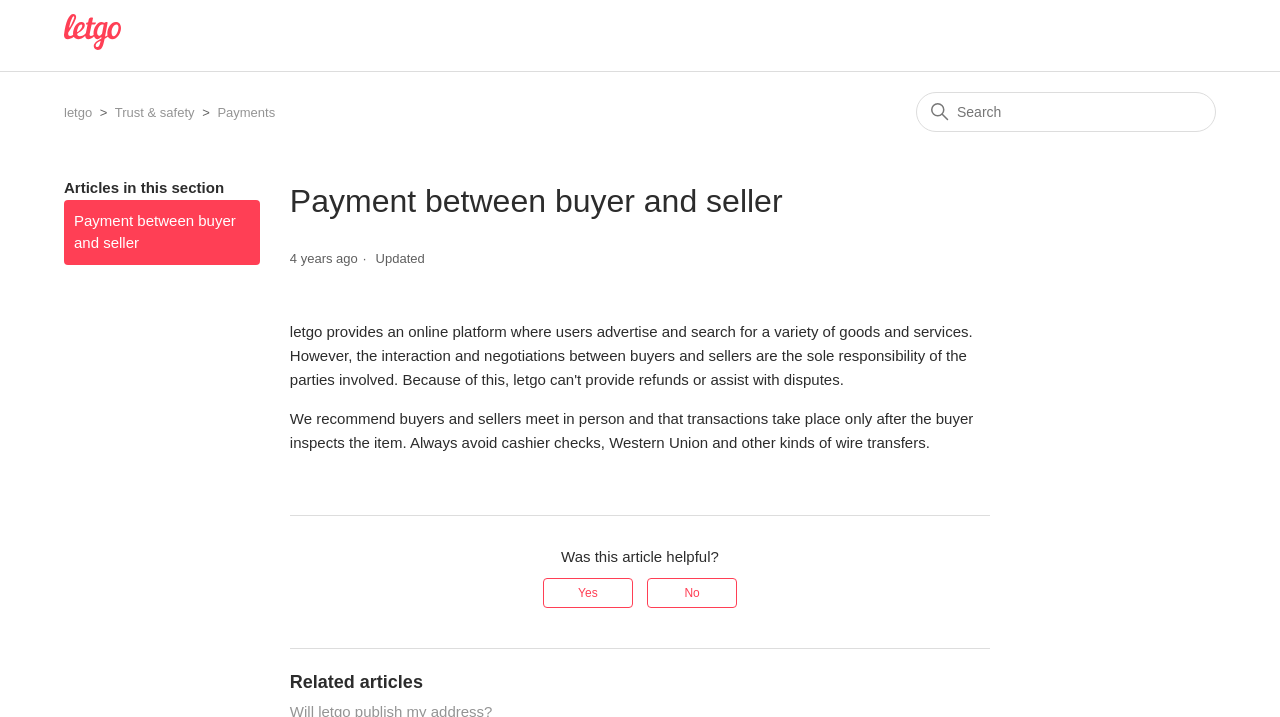Determine the bounding box coordinates of the target area to click to execute the following instruction: "View Trust & safety page."

[0.09, 0.146, 0.152, 0.167]